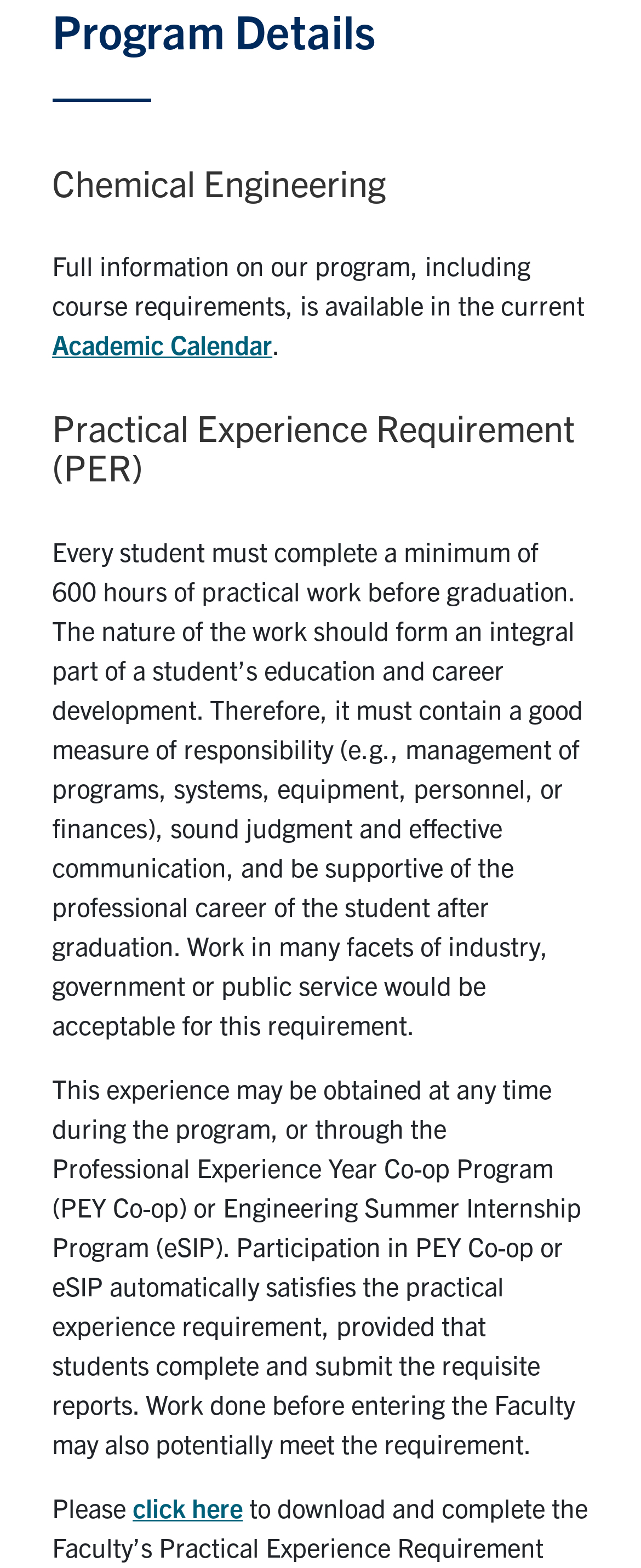Using the given description, provide the bounding box coordinates formatted as (top-left x, top-left y, bottom-right x, bottom-right y), with all values being floating point numbers between 0 and 1. Description: Research

[0.081, 0.008, 0.919, 0.063]